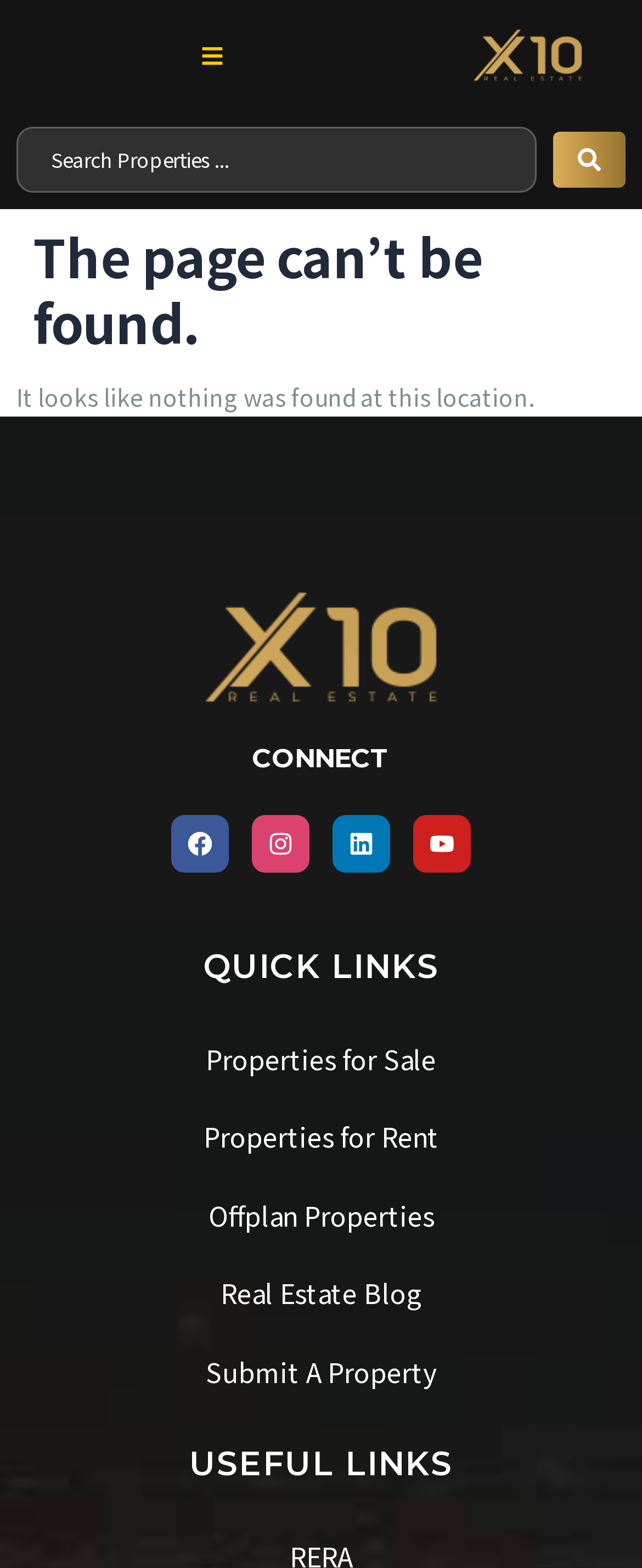Pinpoint the bounding box coordinates of the element you need to click to execute the following instruction: "Click X10 Real Estate logo". The bounding box should be represented by four float numbers between 0 and 1, in the format [left, top, right, bottom].

[0.674, 0.011, 0.97, 0.06]